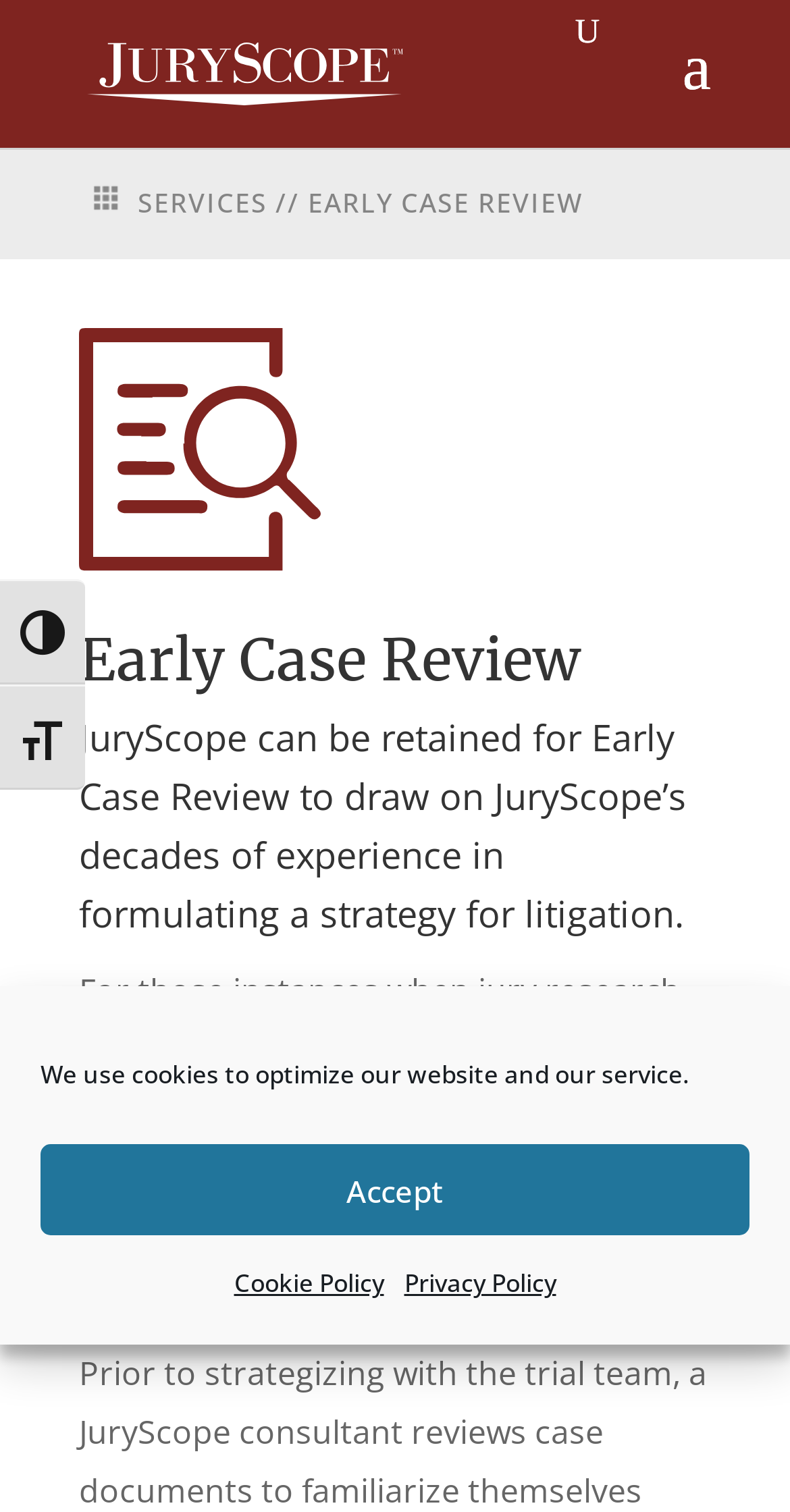Find and generate the main title of the webpage.

Early Case Review